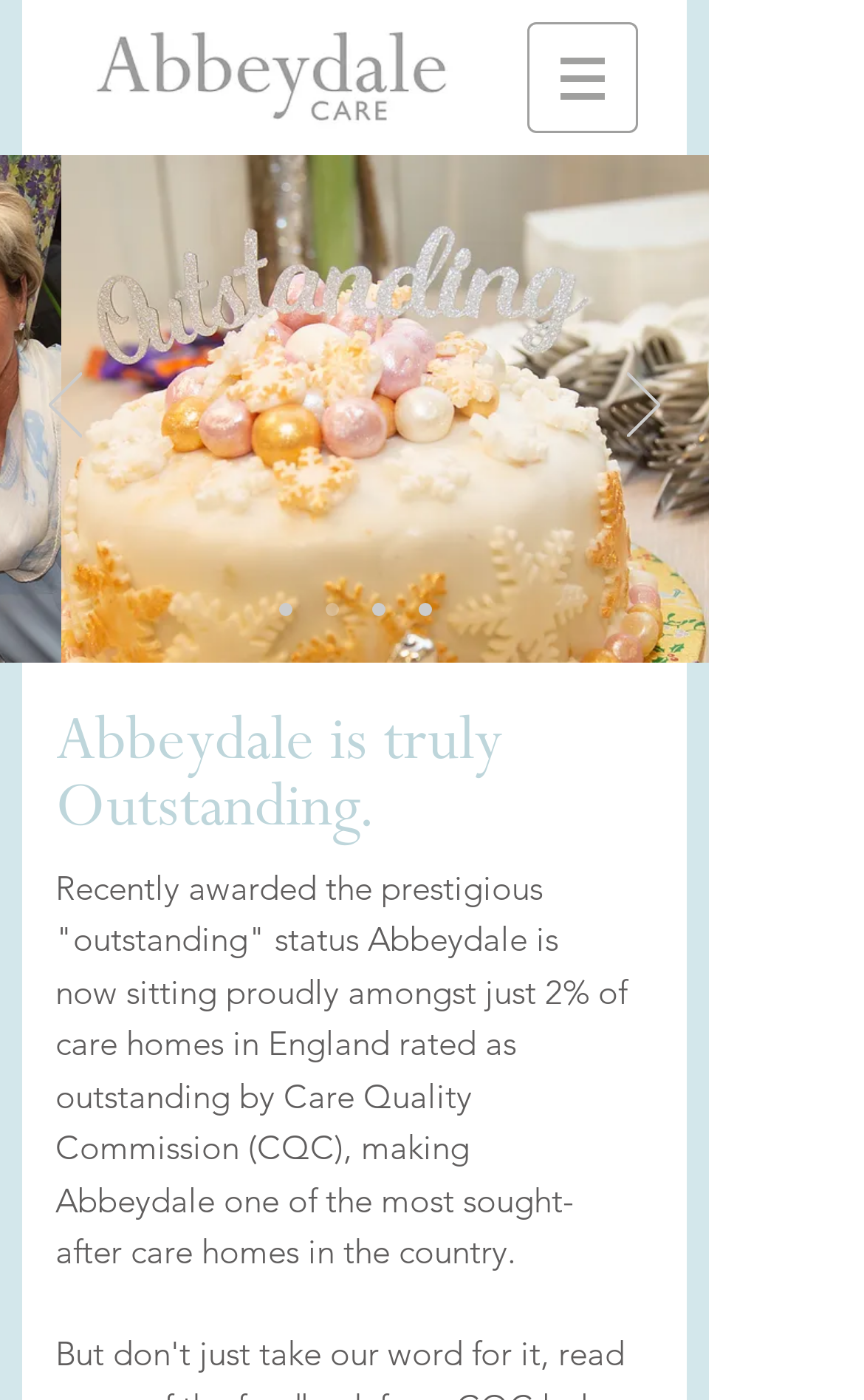Look at the image and answer the question in detail:
What is the purpose of the buttons with arrow icons?

The buttons with arrow icons are located within the 'Slideshow' region and are described as 'Previous' and 'Next' buttons. Their purpose is to navigate through the slideshow, allowing users to view different images.